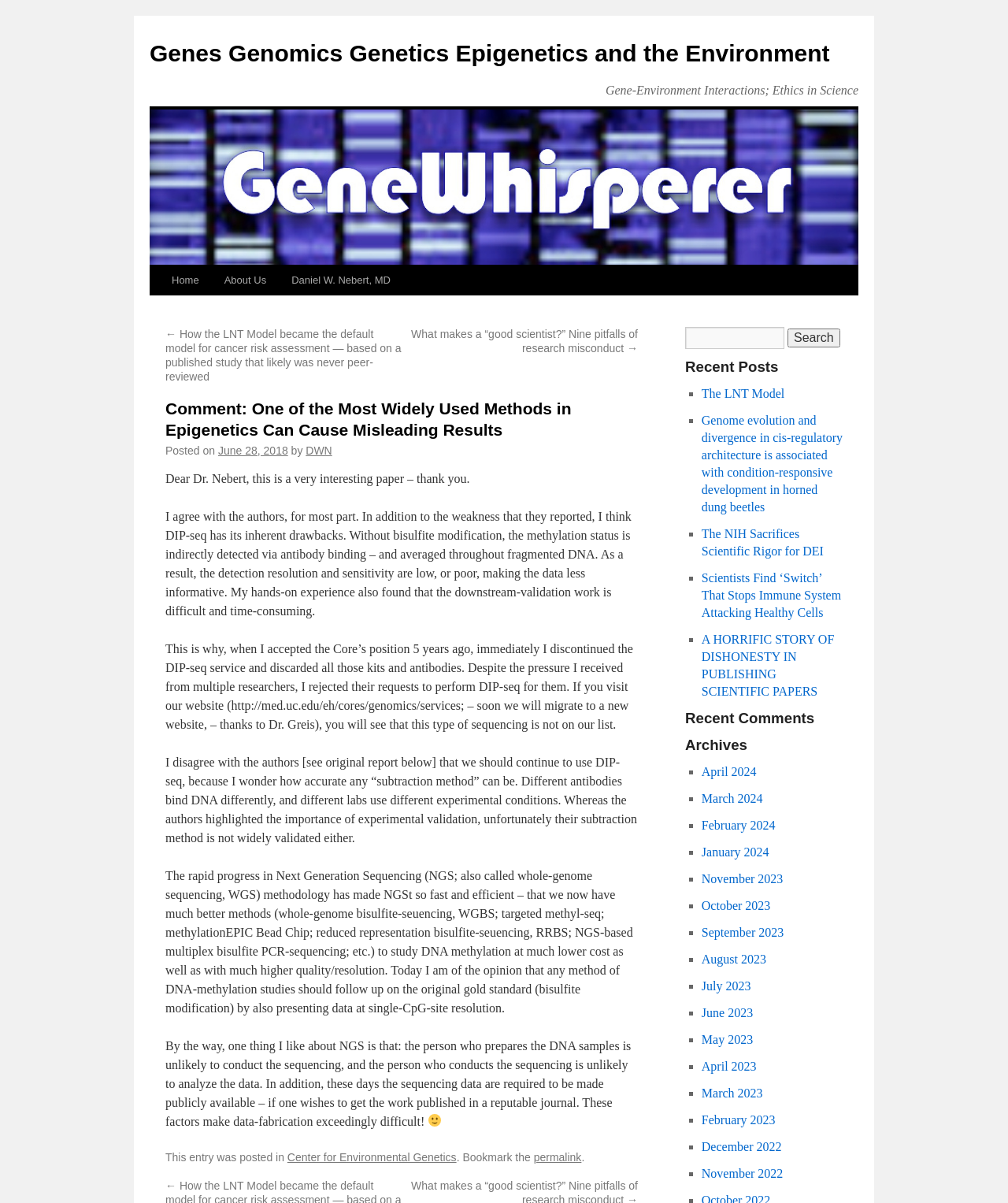Please determine the bounding box coordinates of the element to click on in order to accomplish the following task: "Read the recent post 'The LNT Model'". Ensure the coordinates are four float numbers ranging from 0 to 1, i.e., [left, top, right, bottom].

[0.696, 0.322, 0.778, 0.333]